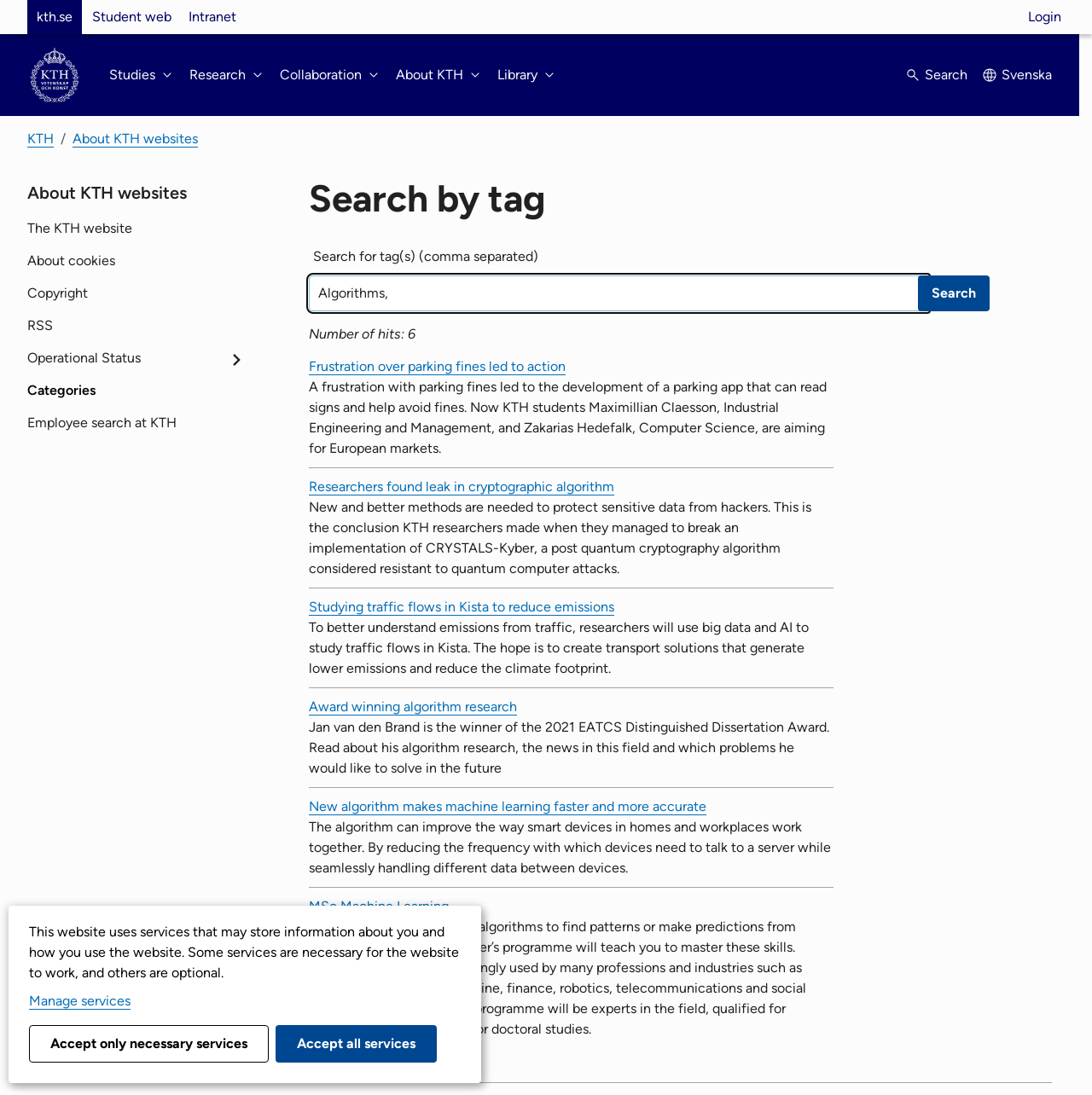Give a detailed account of the webpage's layout and content.

This webpage is about searching by tag on the KTH website. At the top, there is a navigation menu with links to "Websites", "Student web", "Intranet", and "Login". Below this, there is a search bar with a button to search for tags. The search bar is currently focused on a text input field where users can enter comma-separated tags to search for.

To the left of the search bar, there is a navigation menu with buttons for "Studies", "Research", "Collaboration", "About KTH", and "Library". Below this, there is a breadcrumb navigation menu showing the current location as "KTH" > "About KTH websites".

The main content of the page is a list of search results, with 6 hits found. Each result is a link to a news article or webpage, with a brief summary of the content below the link. The articles are about various topics, including a parking app, cryptographic algorithm research, traffic flow studies, algorithm research, and machine learning.

At the bottom of the page, there is a dialog box with a message about the website using services that may store information about the user and how they use the website. There are buttons to "Manage services", "Accept only necessary services", and "Accept all services".